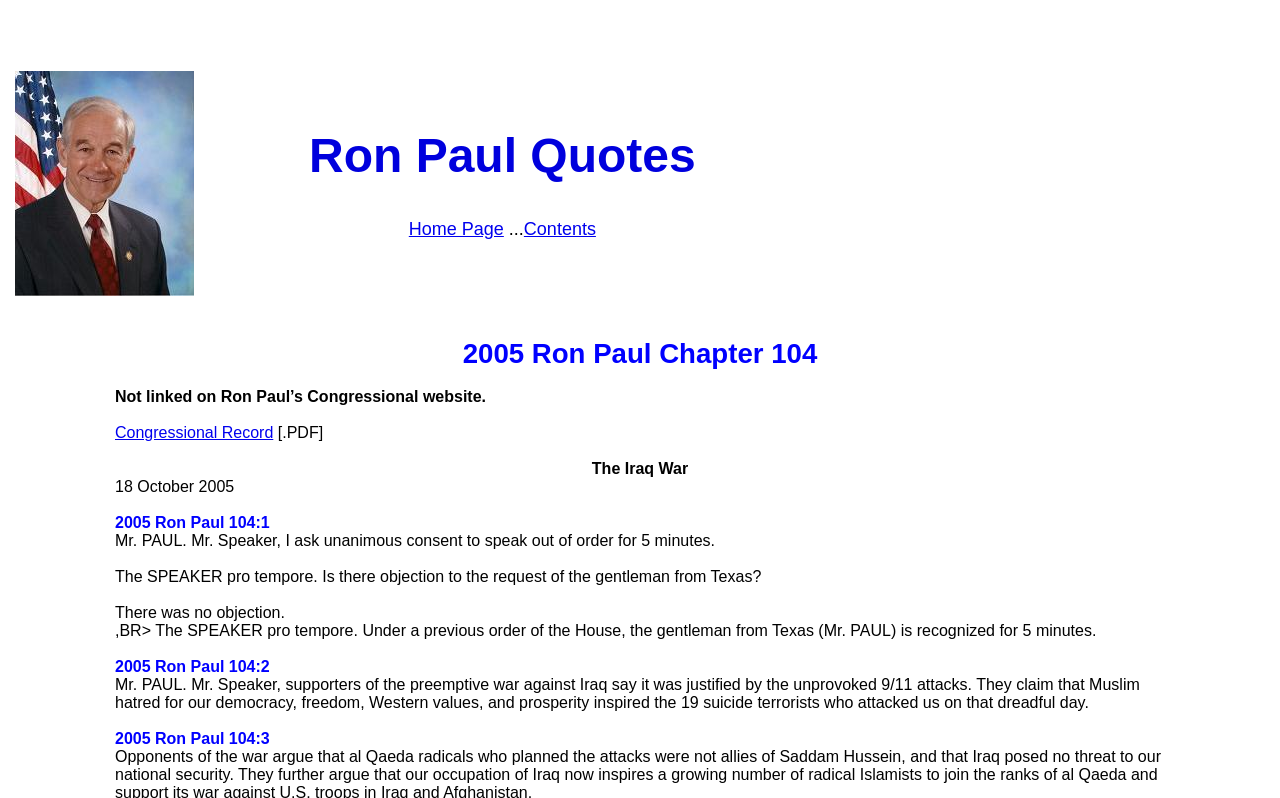Determine the bounding box coordinates for the UI element matching this description: "Home Page".

[0.319, 0.274, 0.394, 0.299]